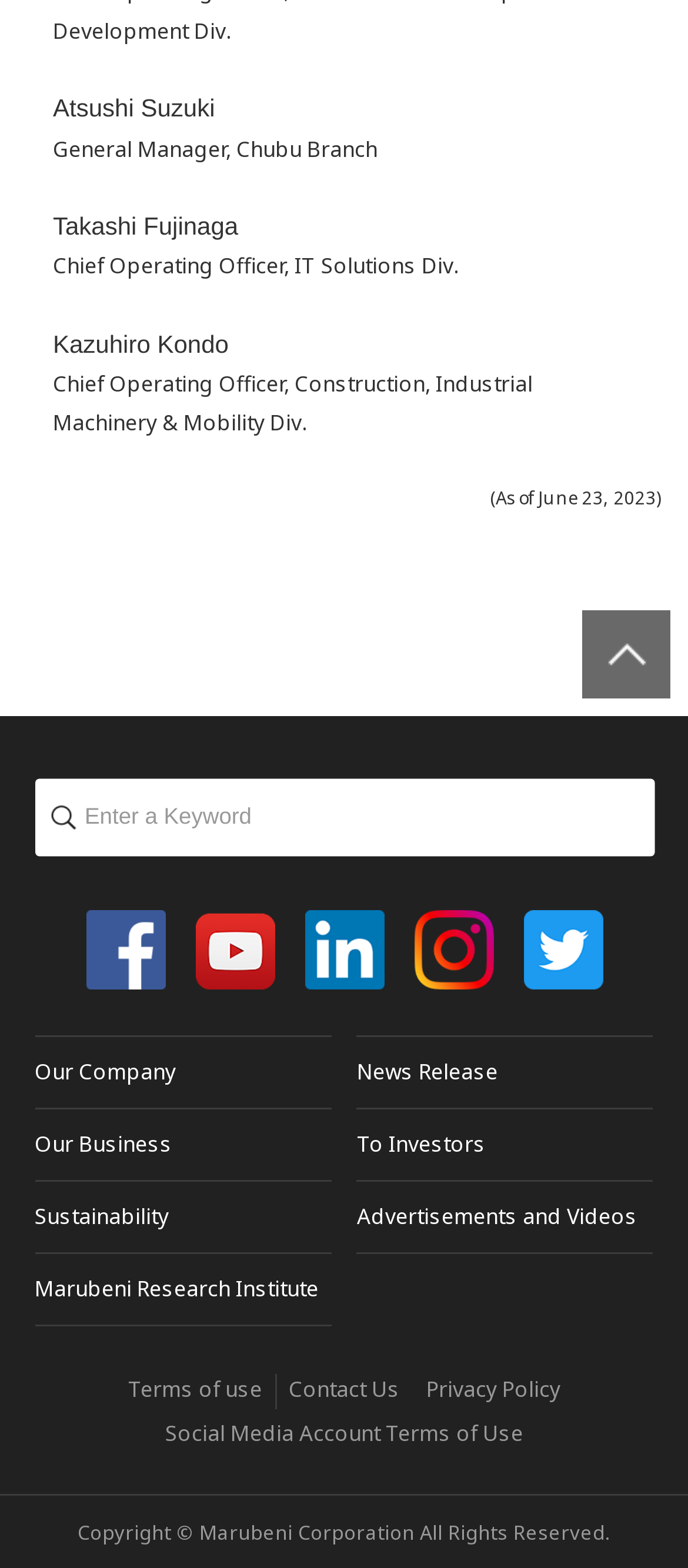What social media platforms are linked on the webpage?
Please answer the question as detailed as possible based on the image.

The link elements with image elements containing the names of various social media platforms, such as Facebook, YouTube, LinkedIn, Instagram, and Twitter, indicate that these platforms are linked on the webpage.